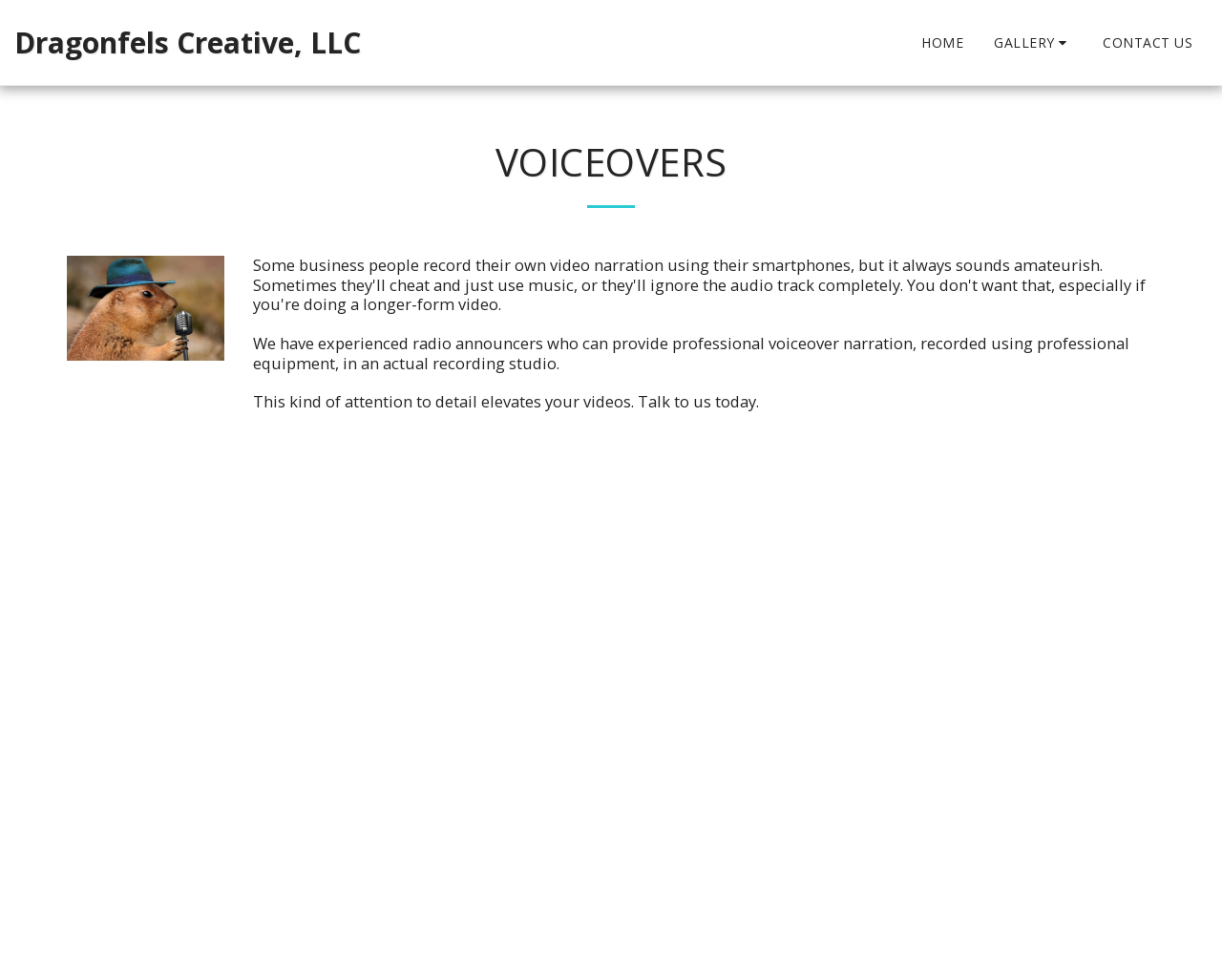Use one word or a short phrase to answer the question provided: 
What type of service does the company provide?

Voiceover narration